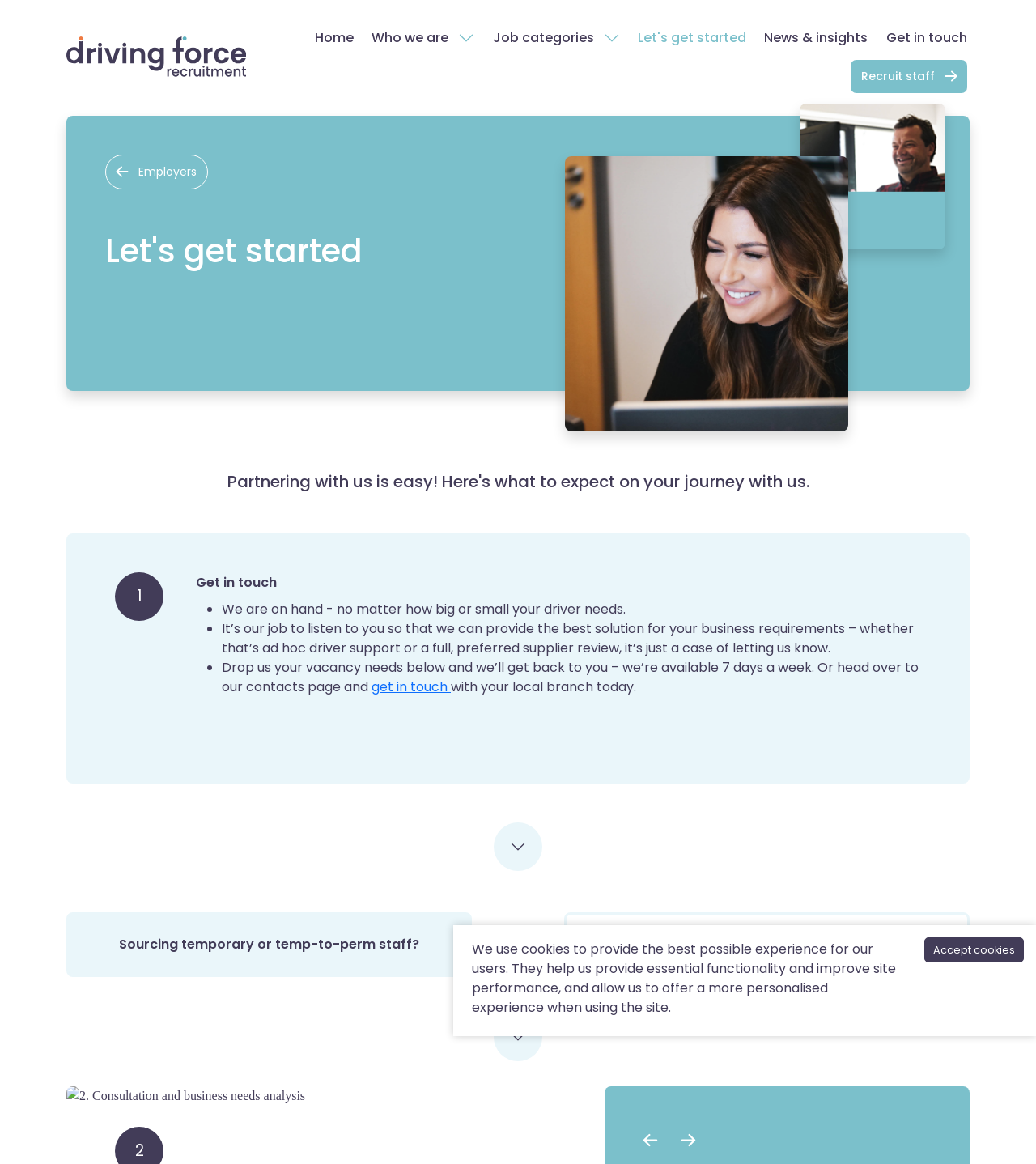Please provide the bounding box coordinates for the element that needs to be clicked to perform the instruction: "View 'Job categories'". The coordinates must consist of four float numbers between 0 and 1, formatted as [left, top, right, bottom].

[0.476, 0.024, 0.573, 0.041]